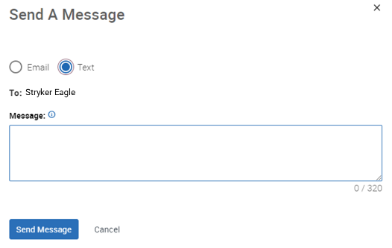Offer a detailed caption for the image presented.

The image displays a user interface for sending a message within a messaging application. It is labeled "Send A Message" and provides two options for communication: "Email" and "Text." The user has selected the "Text" option, indicated by a filled circle next to it. The input field is addressed to "Stryker Eagle," suggesting a specific recipient for the message.

Below the recipient field, there is a larger text box labeled "Message," where the user can type their message, with a character limit of 320 displayed at the bottom of the box. The interface also includes two buttons at the bottom: "Send Message," which allows the user to send the composed text, and "Cancel," providing an option to exit the message window without sending. This layout is designed for ease of use, facilitating quick communication between users.